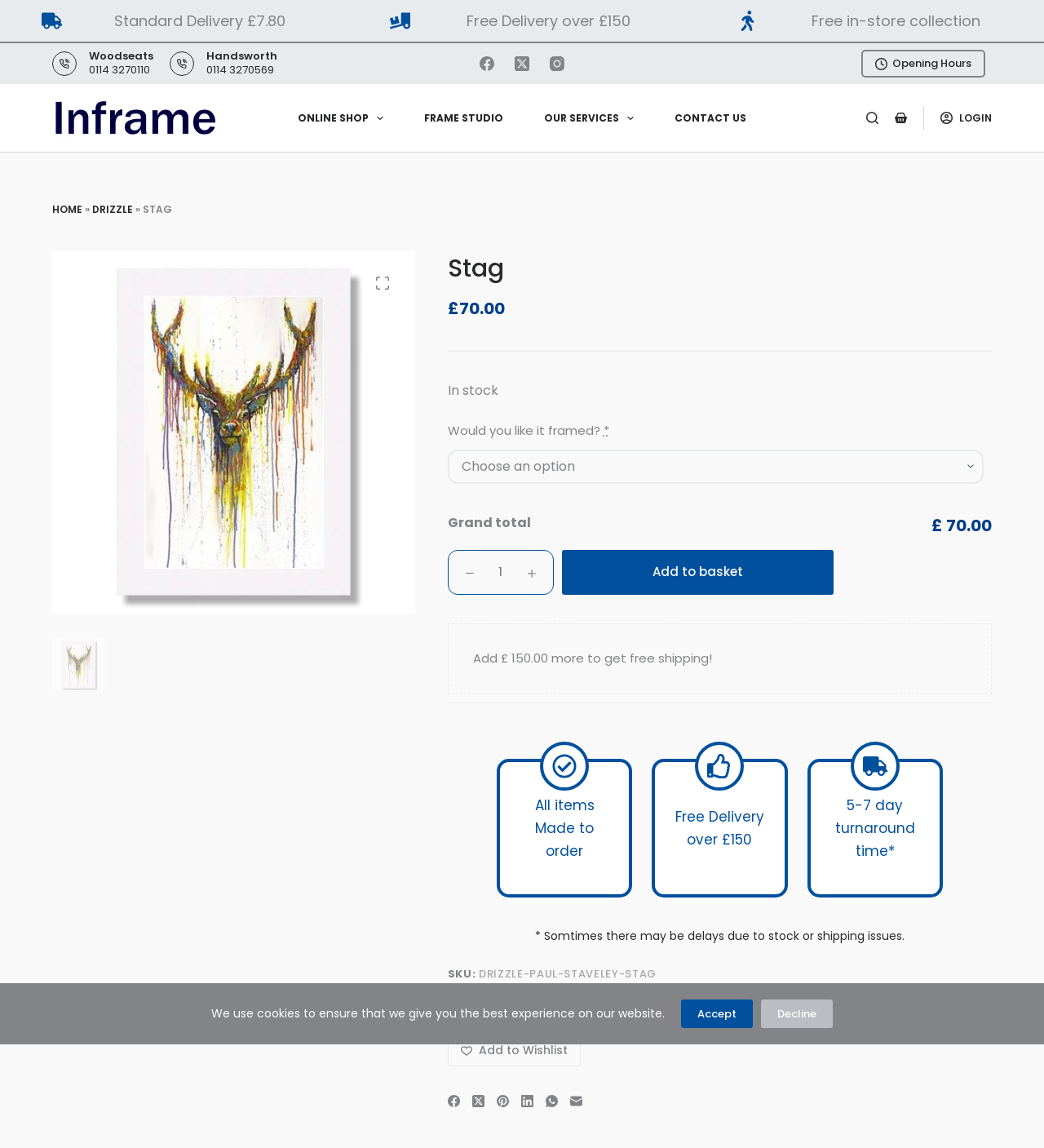Give the bounding box coordinates for the element described by: "Add to WishlistAdd to Wishlist".

[0.429, 0.901, 0.556, 0.929]